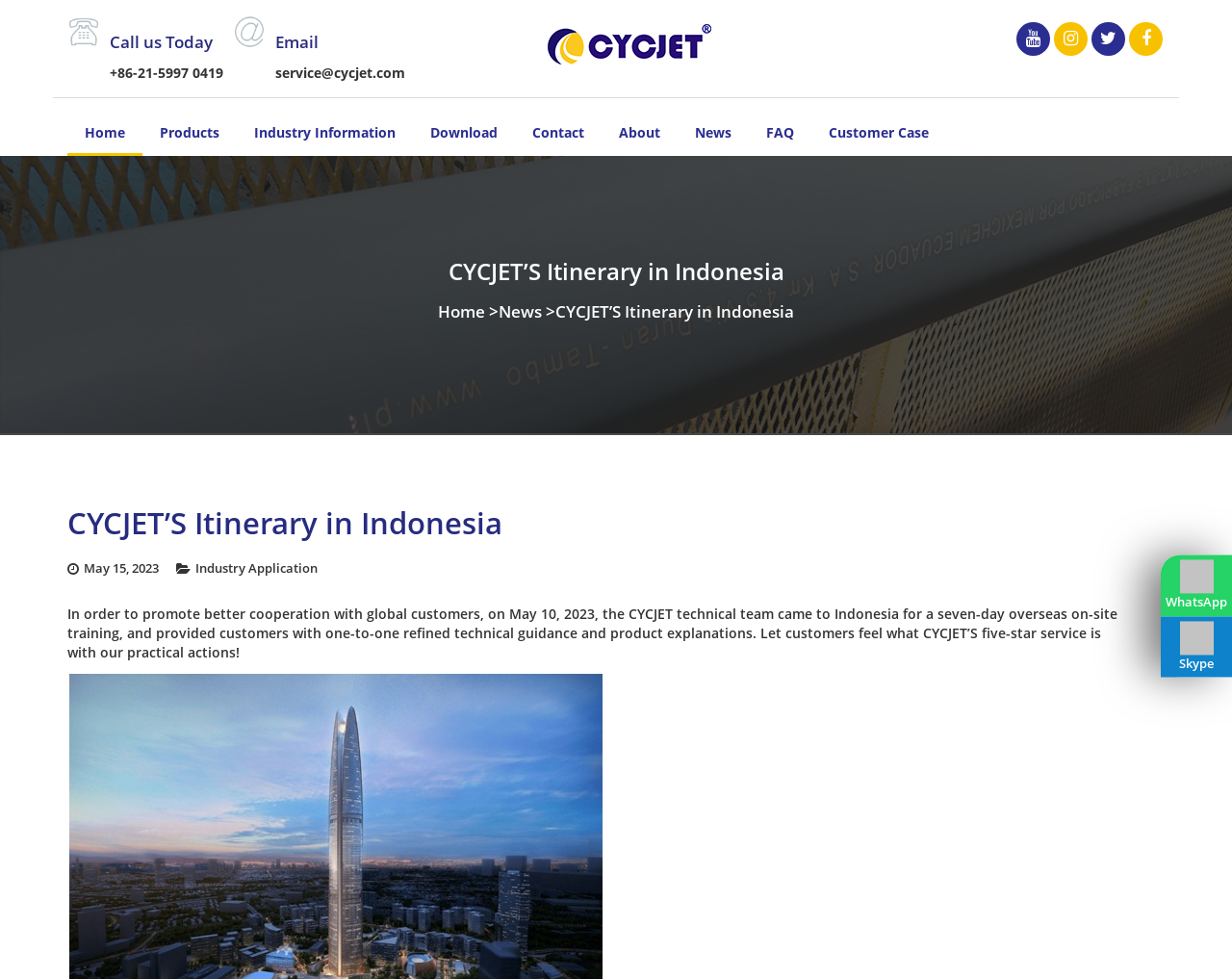Please specify the bounding box coordinates in the format (top-left x, top-left y, bottom-right x, bottom-right y), with all values as floating point numbers between 0 and 1. Identify the bounding box of the UI element described by: +86-21-5997 0419

[0.089, 0.065, 0.181, 0.083]